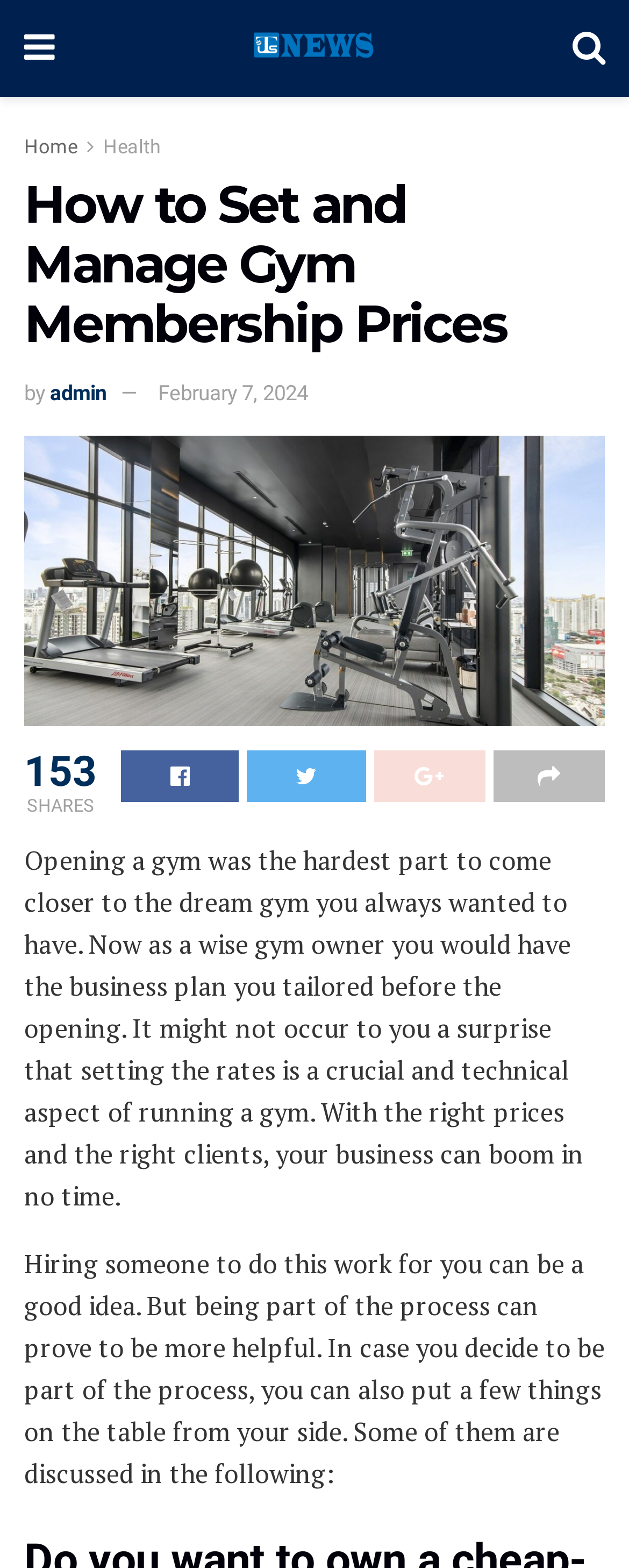Determine the bounding box coordinates for the area you should click to complete the following instruction: "View Gym Membership Prices".

[0.038, 0.278, 0.962, 0.463]